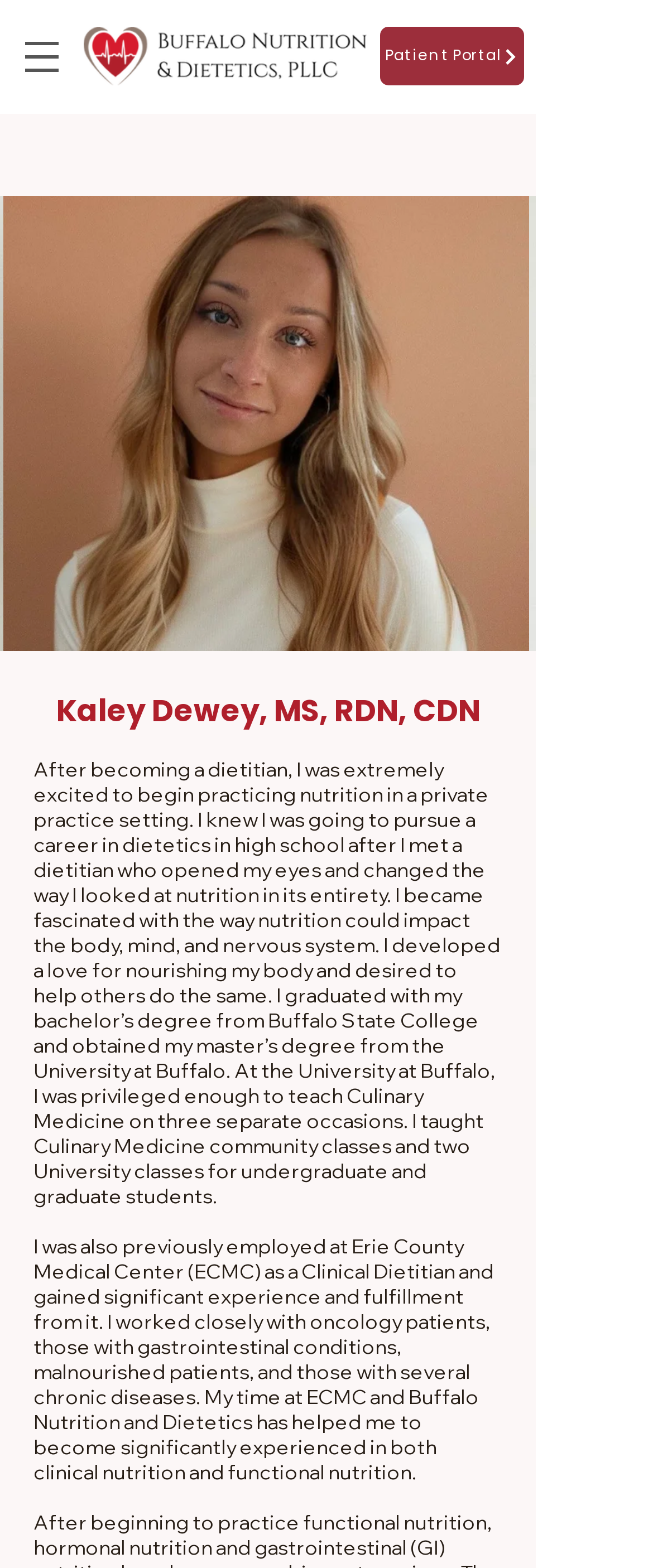Analyze the image and provide a detailed answer to the question: What is the name of the dietitian?

I found the answer by looking at the heading element with the text 'Kaley Dewey, MS, RDN, CDN' which is likely to be the name of the dietitian.